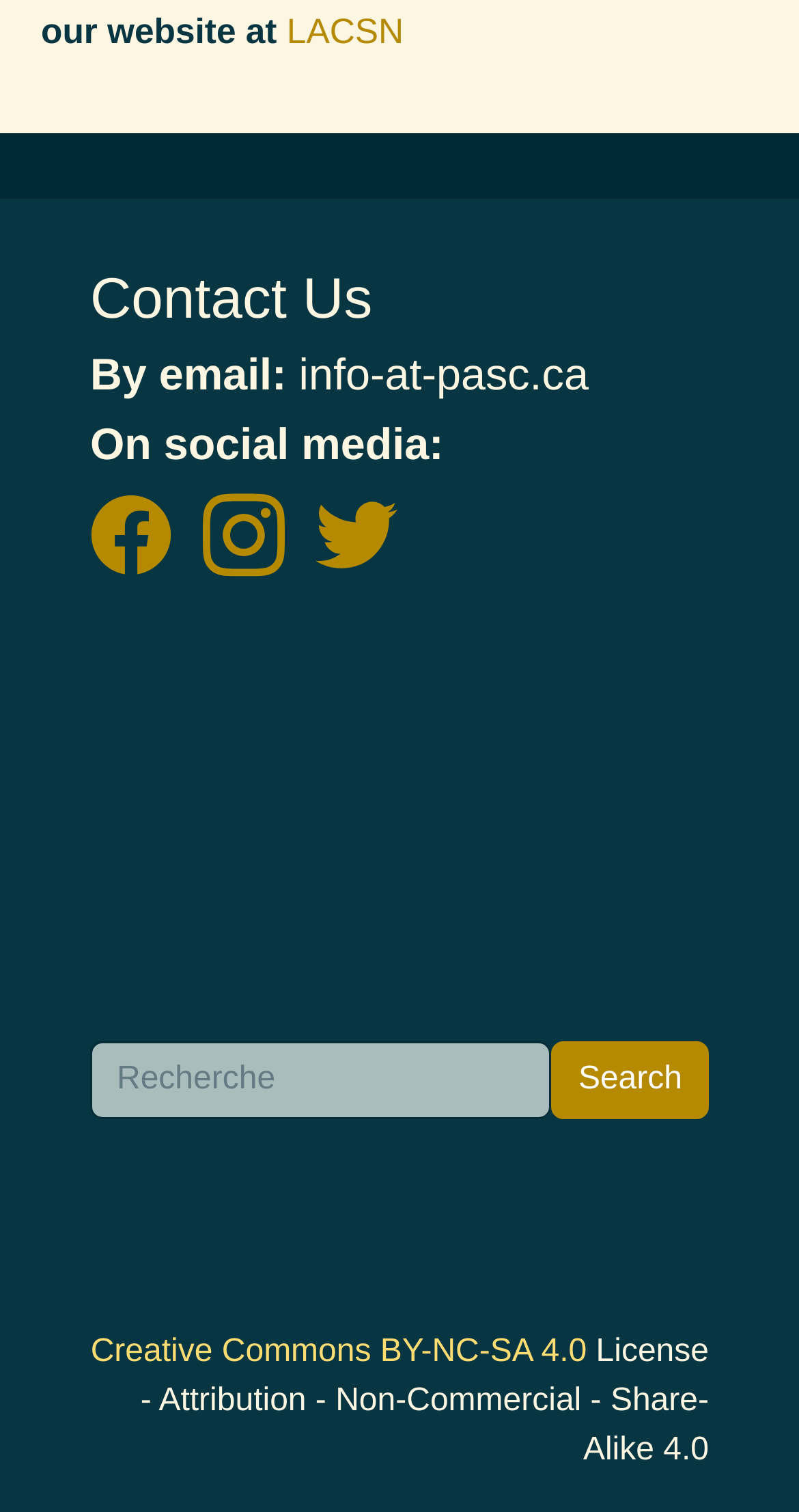What is the organization associated with the GRIP logo?
Provide an in-depth and detailed answer to the question.

The GRIP logo is an image element with a link 'Image GRIP UQAM logo rond'. The text 'UQAM' is part of the link text, indicating that the organization associated with the GRIP logo is UQAM.